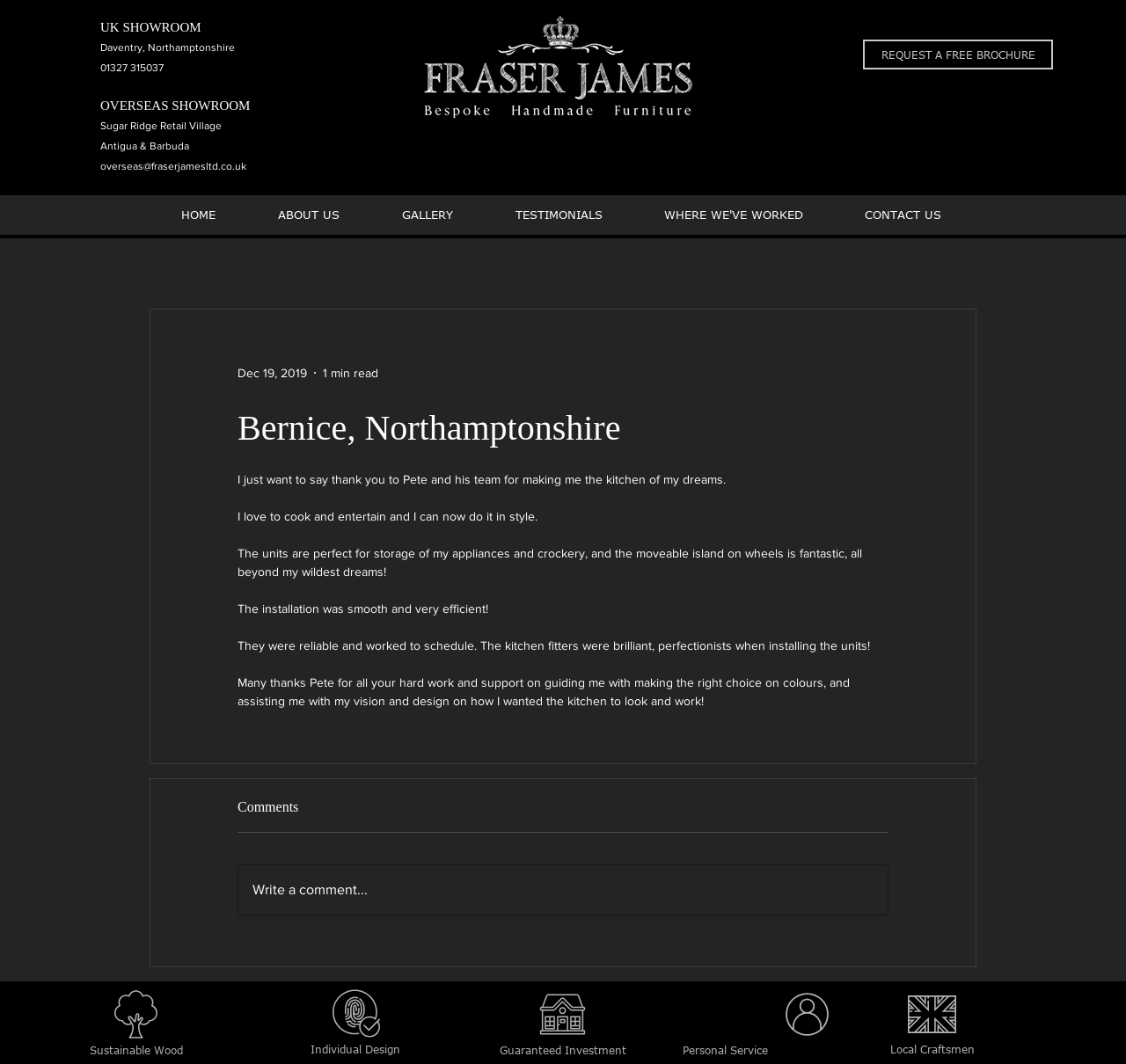Bounding box coordinates must be specified in the format (top-left x, top-left y, bottom-right x, bottom-right y). All values should be floating point numbers between 0 and 1. What are the bounding box coordinates of the UI element described as: WHERE WE'VE WORKED

[0.562, 0.19, 0.741, 0.214]